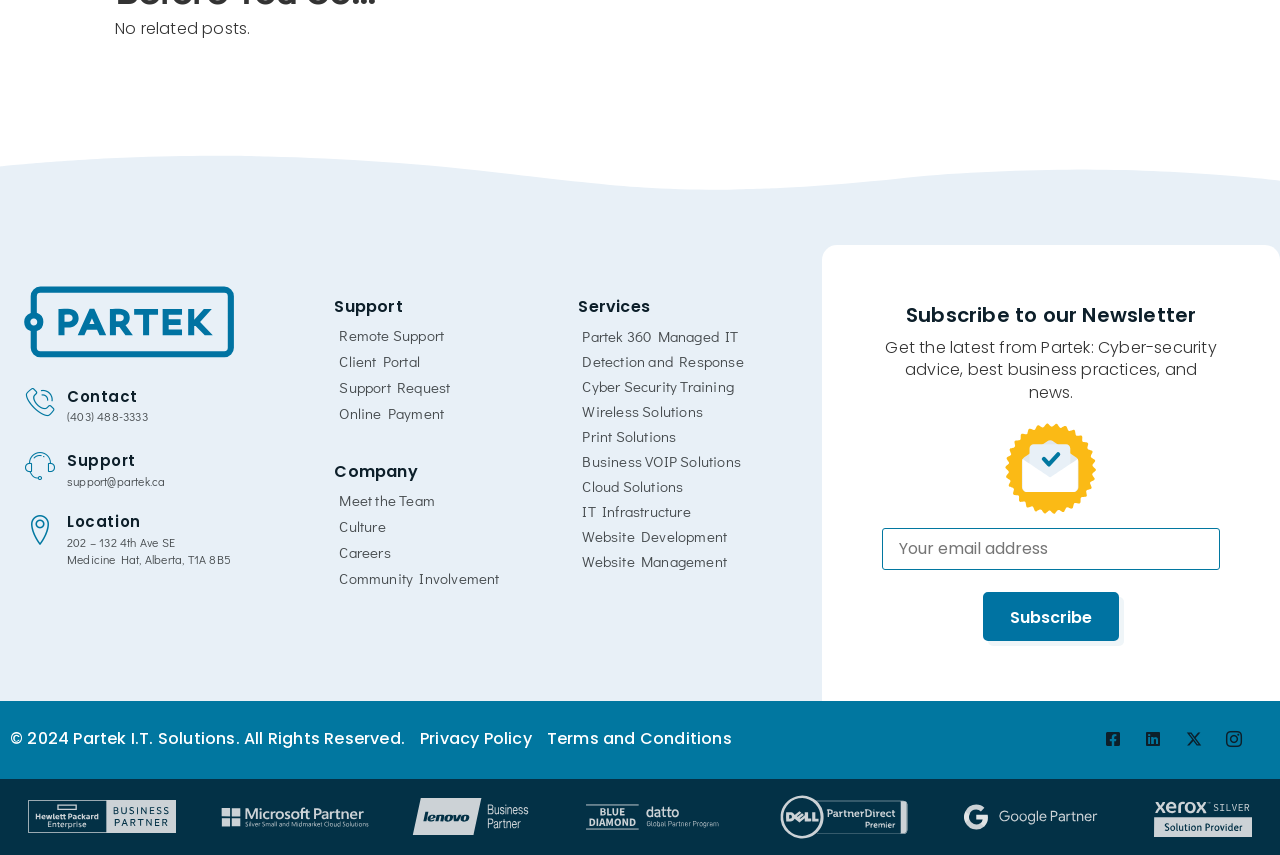Given the element description, predict the bounding box coordinates in the format (top-left x, top-left y, bottom-right x, bottom-right y), using floating point numbers between 0 and 1: Client Portal

[0.261, 0.412, 0.397, 0.433]